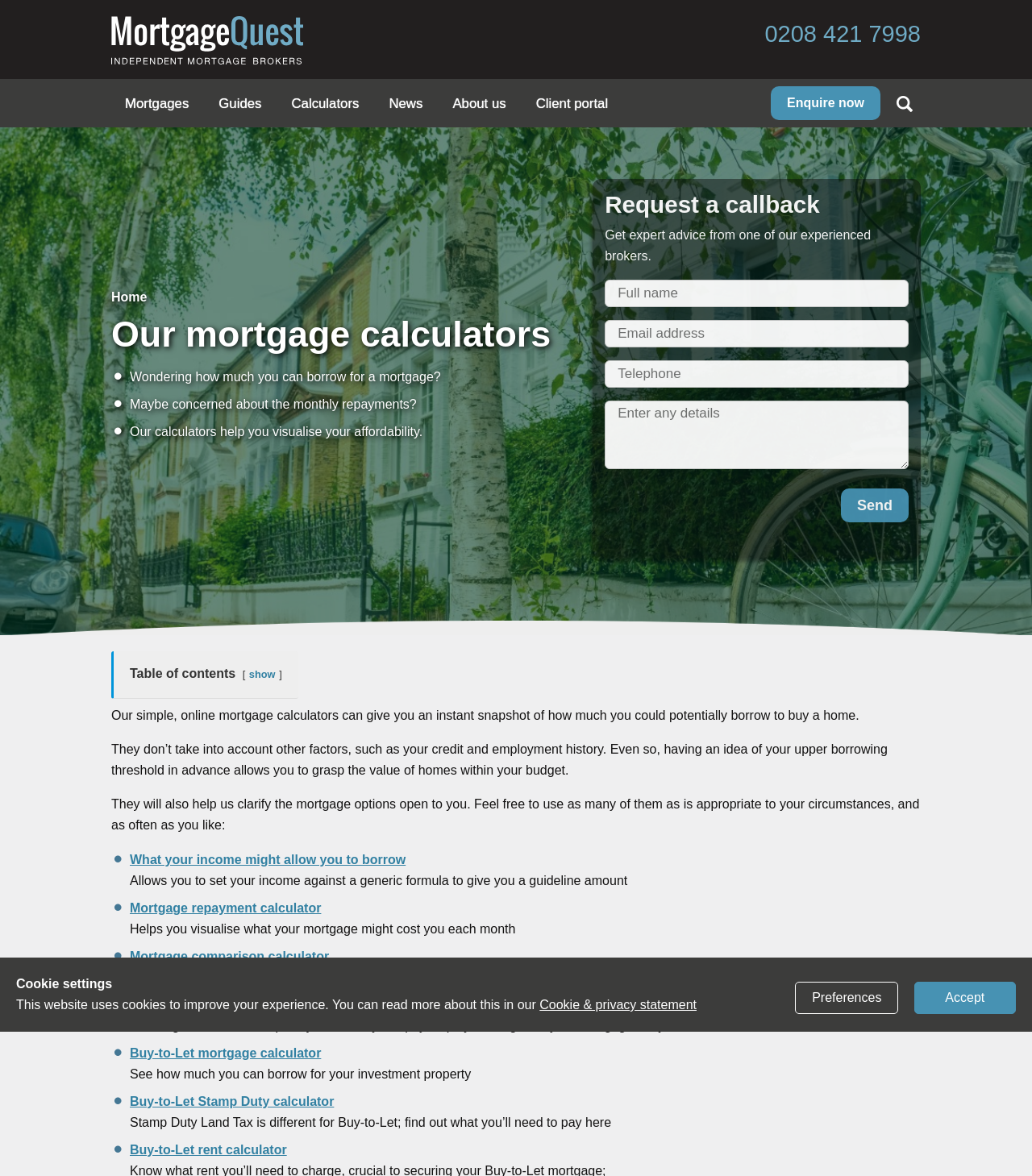Identify the bounding box coordinates of the region I need to click to complete this instruction: "Fill in the 'Full name' textbox".

[0.586, 0.238, 0.88, 0.261]